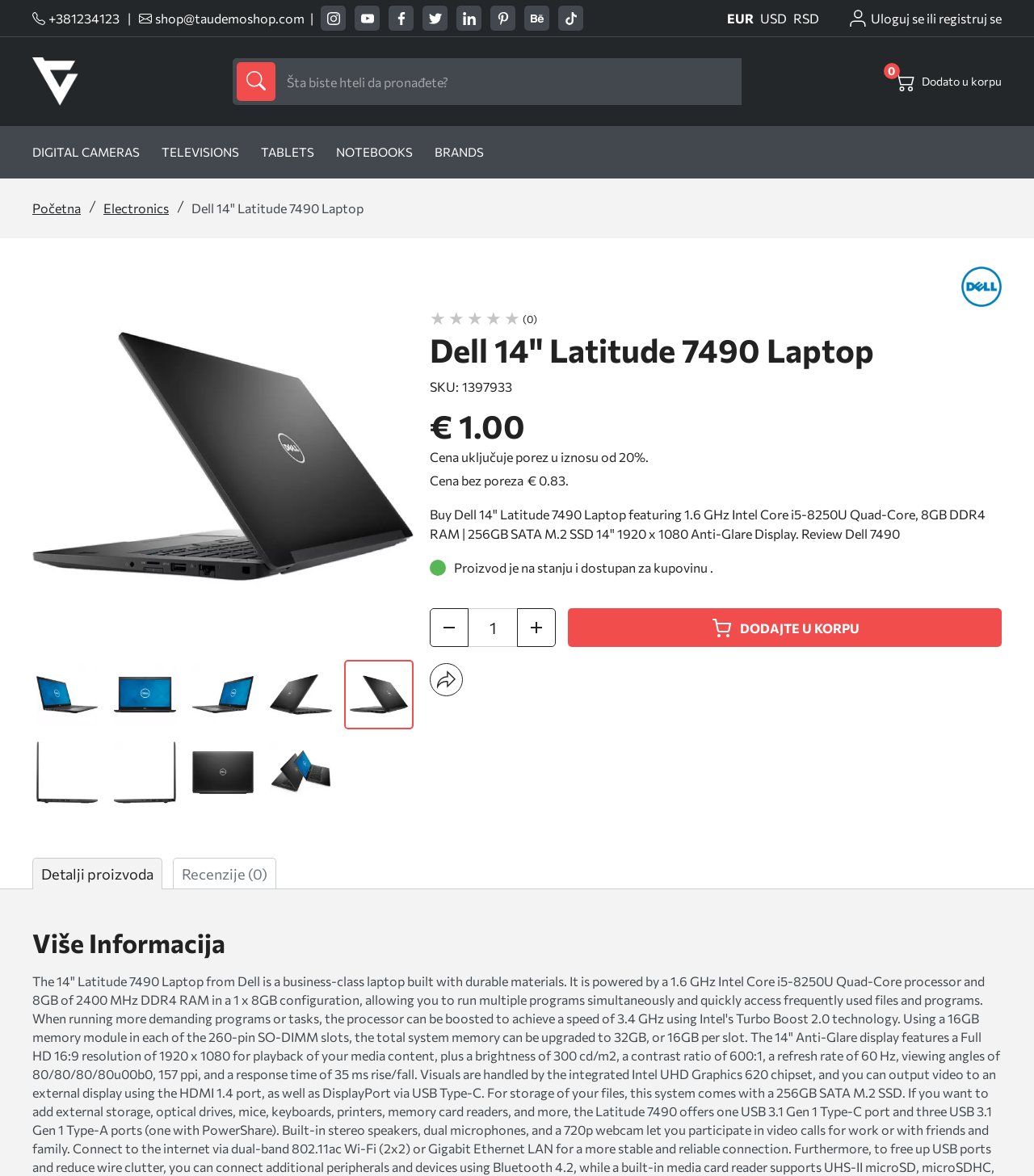How much does the laptop cost?
Answer the question with a single word or phrase, referring to the image.

€ 1.00